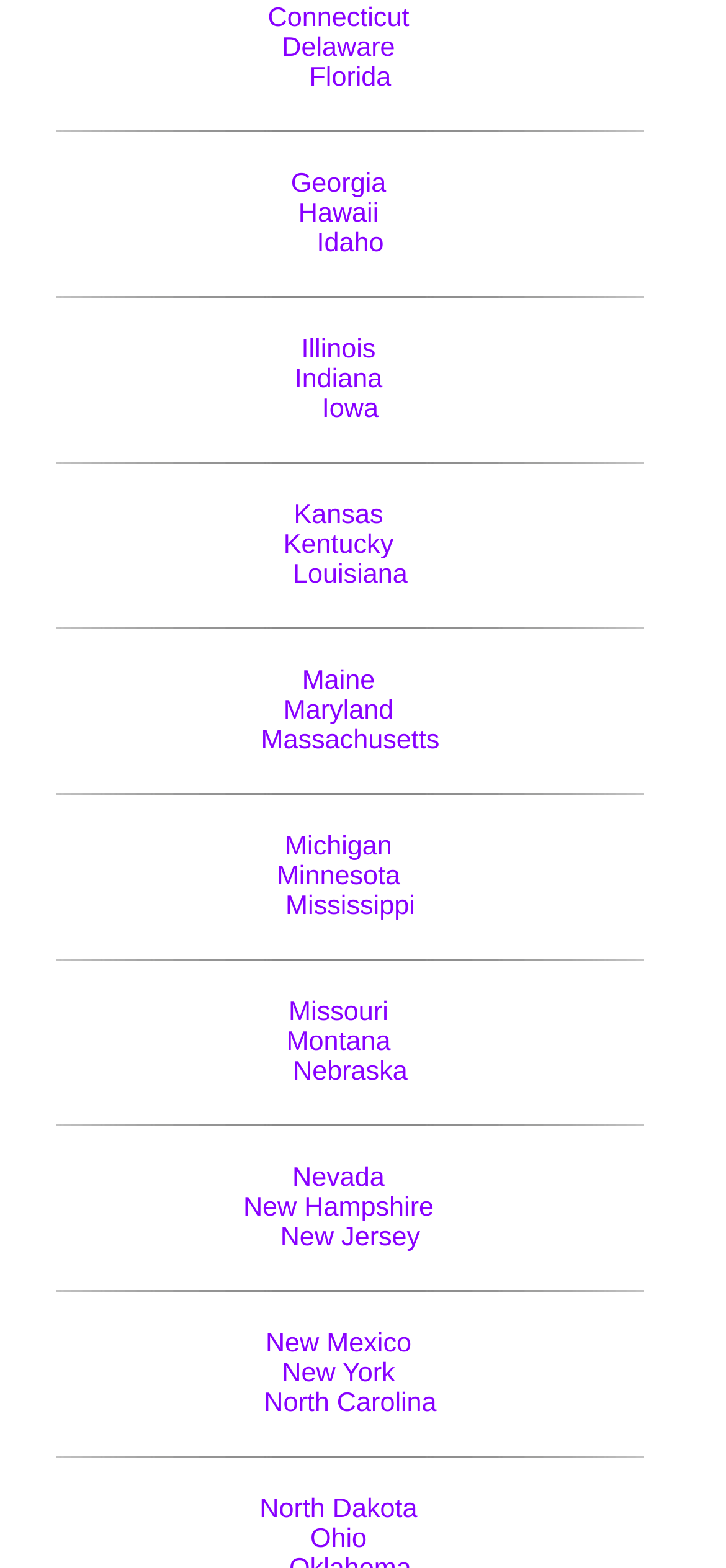Find the bounding box coordinates for the UI element that matches this description: "Iowa".

[0.443, 0.252, 0.521, 0.271]